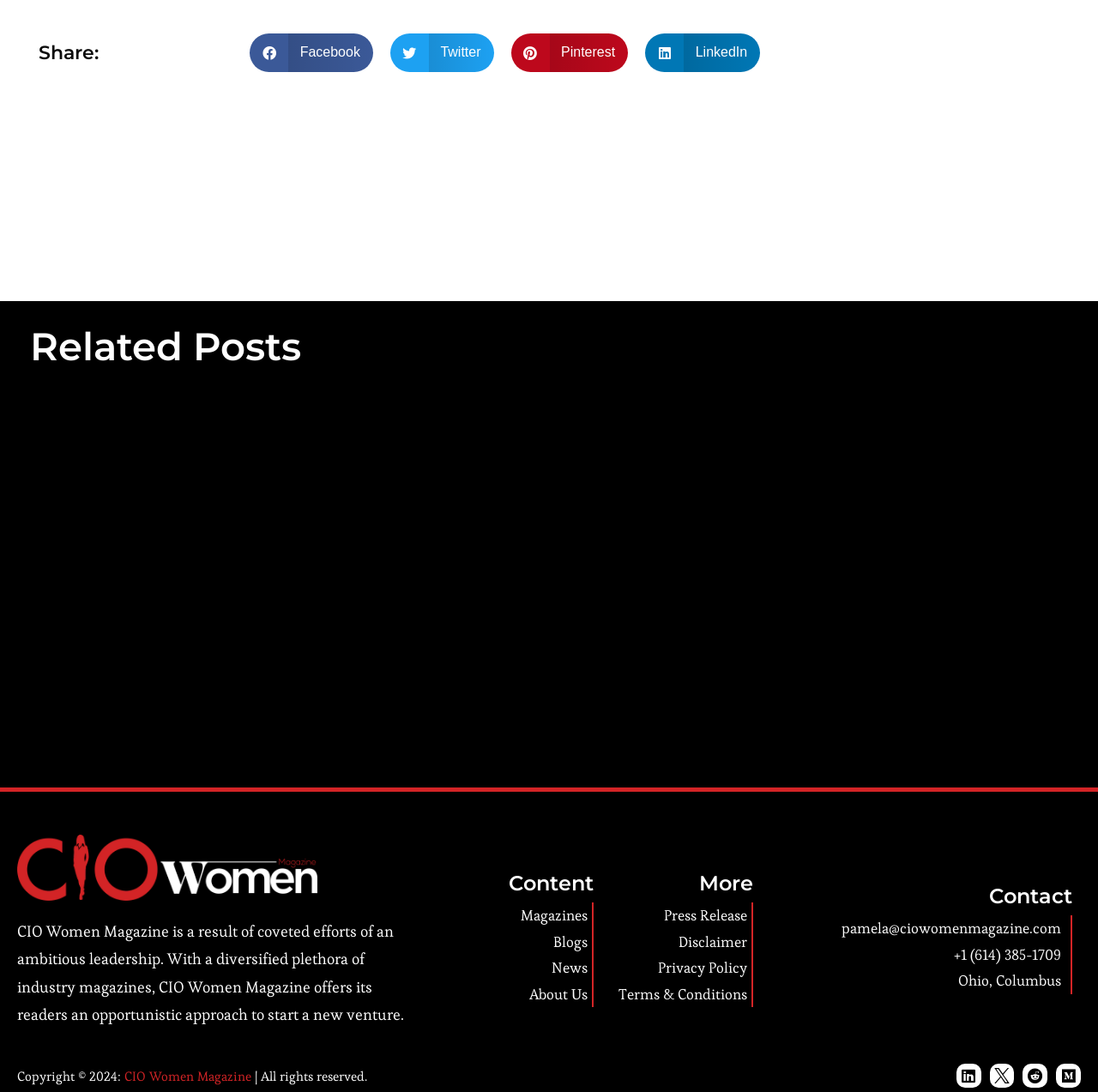Pinpoint the bounding box coordinates of the clickable area necessary to execute the following instruction: "Read about CIO Women Magazine". The coordinates should be given as four float numbers between 0 and 1, namely [left, top, right, bottom].

[0.016, 0.844, 0.368, 0.938]